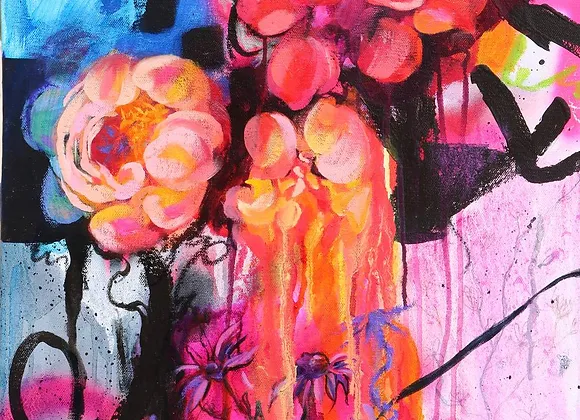Is the original painting available for purchase?
Refer to the image and provide a thorough answer to the question.

According to the caption, the original painting is currently unavailable as it has already found its home, implying that it has been sold. However, prints of the artwork may be available for purchase.